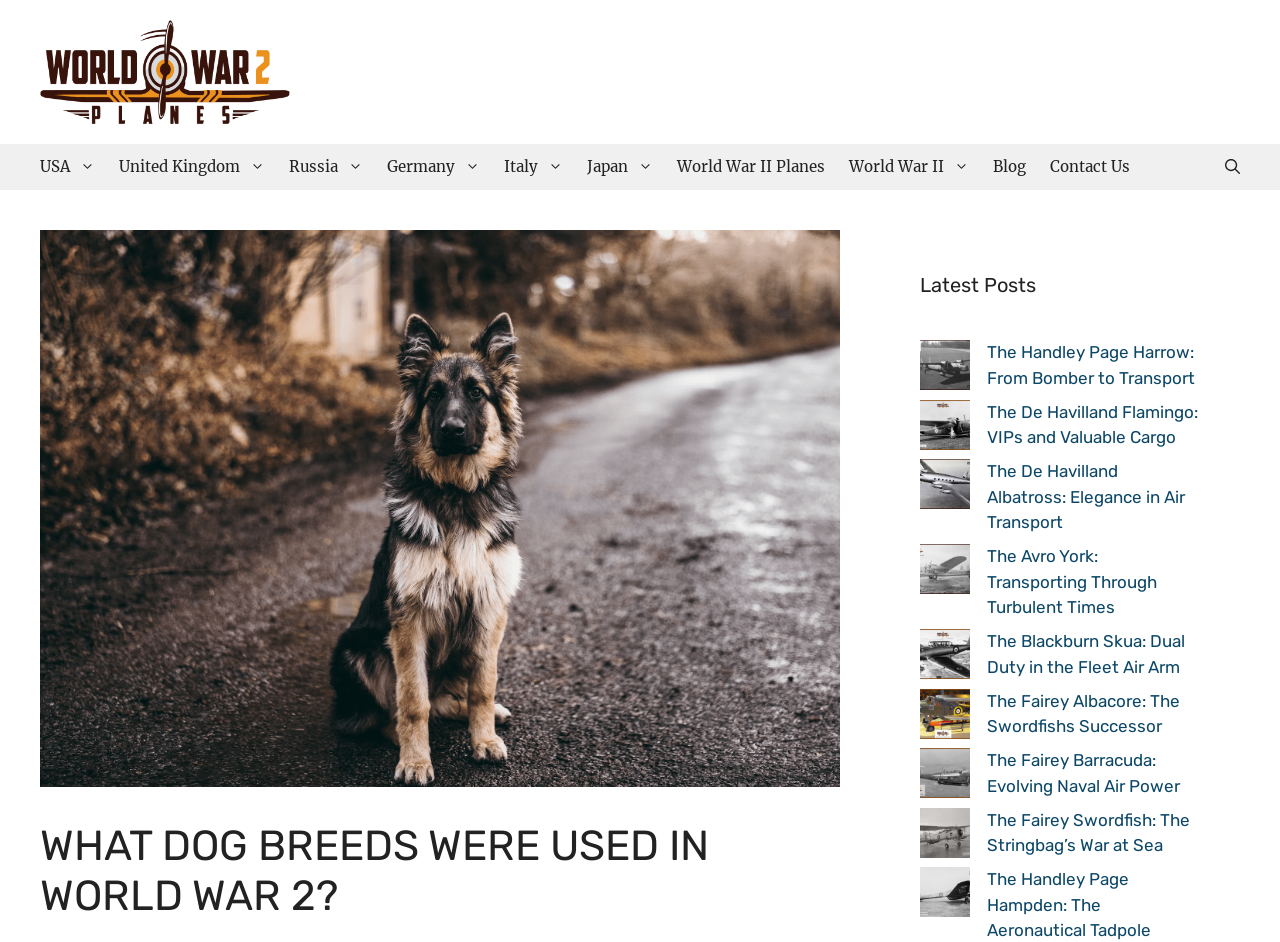Identify the bounding box coordinates of the area you need to click to perform the following instruction: "View the 'The Handley Page Harrow: From Bomber to Transport' post".

[0.719, 0.361, 0.758, 0.422]